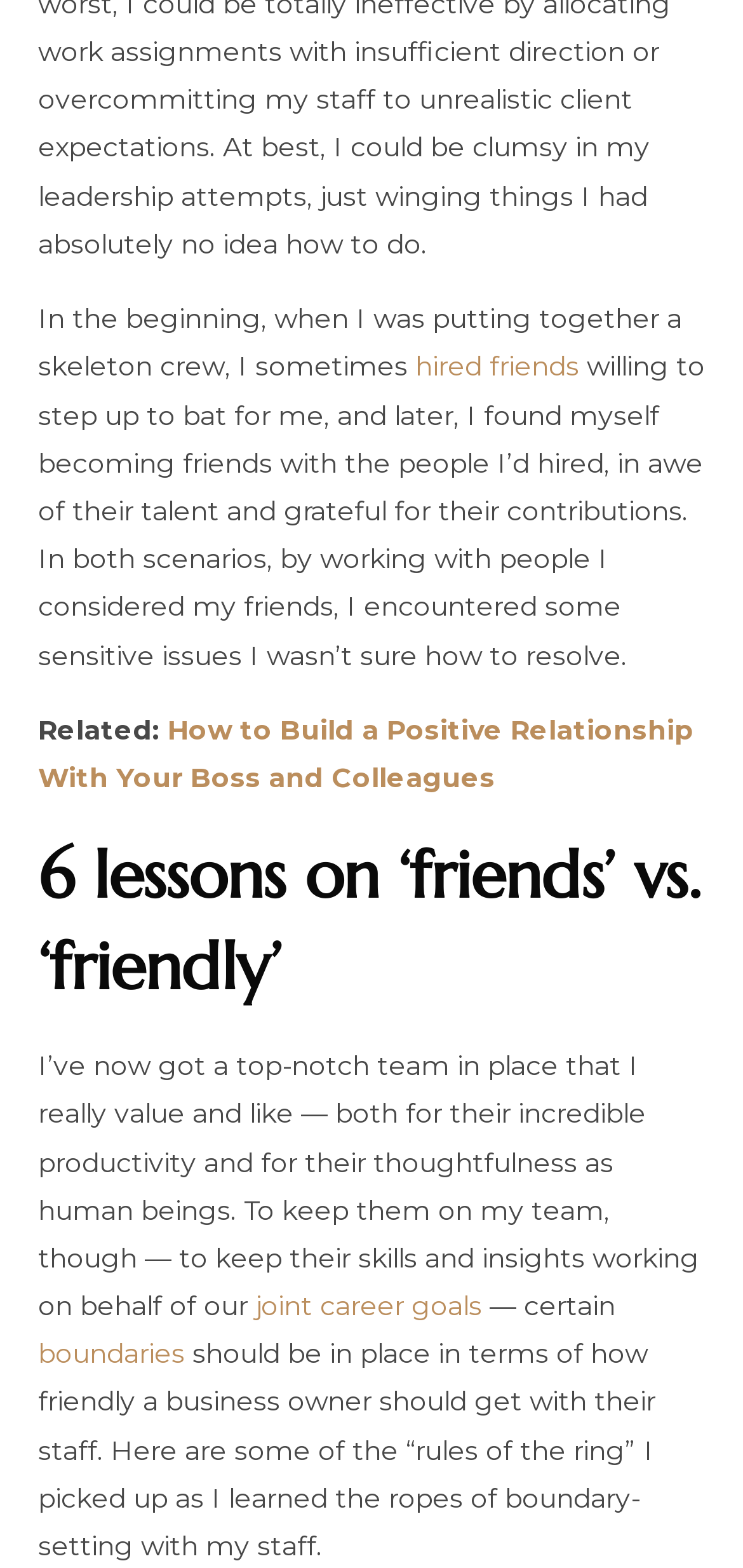Answer the question below in one word or phrase:
What is the topic of the article?

friends vs friendly